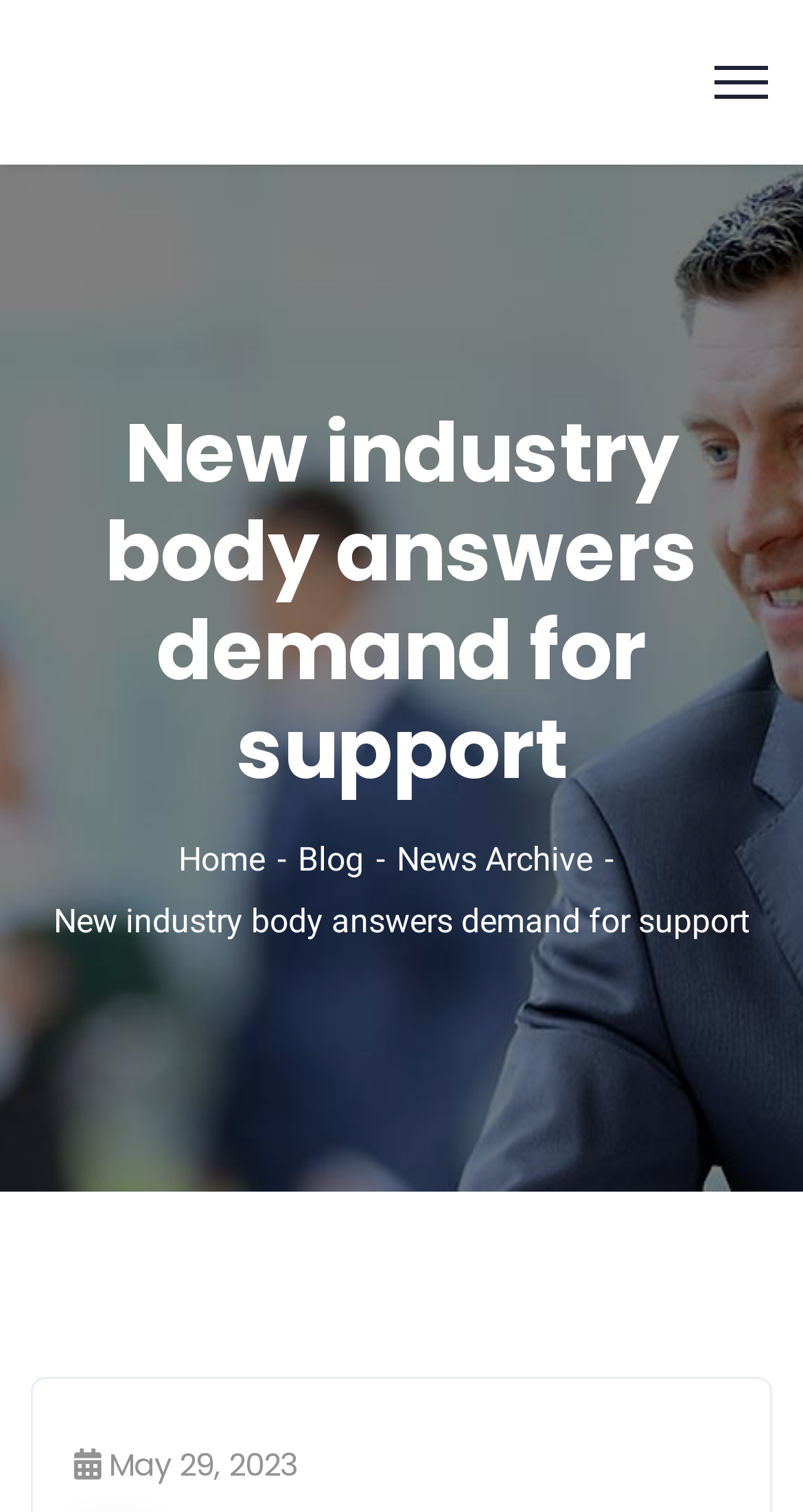What is the date of the news article?
Give a detailed and exhaustive answer to the question.

The date of the news article can be found in the StaticText element with the text 'May 29, 2023', which is located below the main heading of the webpage.